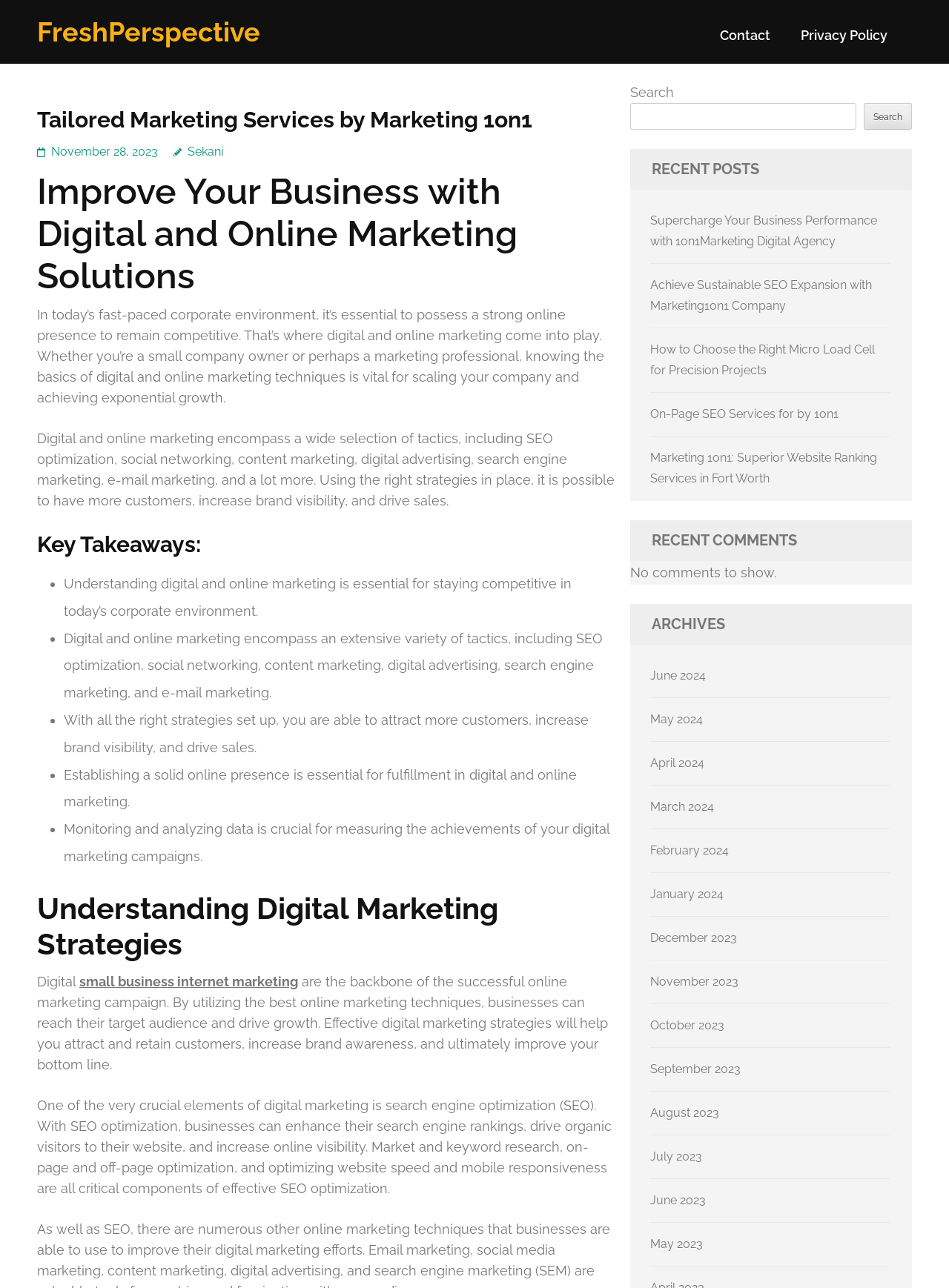What is the name of the company mentioned on this webpage?
Refer to the image and provide a thorough answer to the question.

The company name 'Marketing 1on1' is mentioned multiple times on the webpage, suggesting that it is a digital marketing agency that provides various services to businesses.